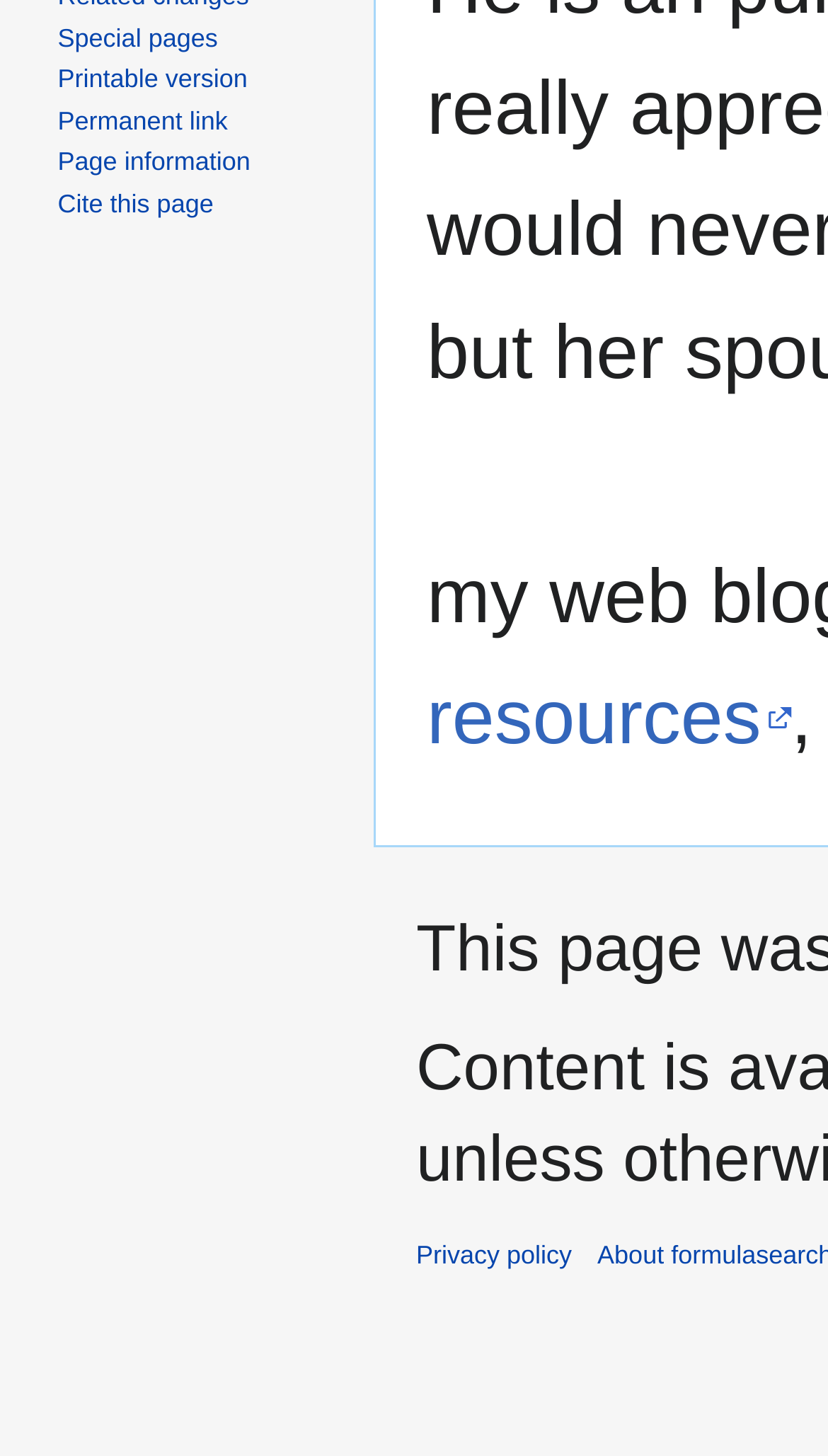Can you find the bounding box coordinates for the UI element given this description: "Permanent link"? Provide the coordinates as four float numbers between 0 and 1: [left, top, right, bottom].

[0.07, 0.072, 0.275, 0.093]